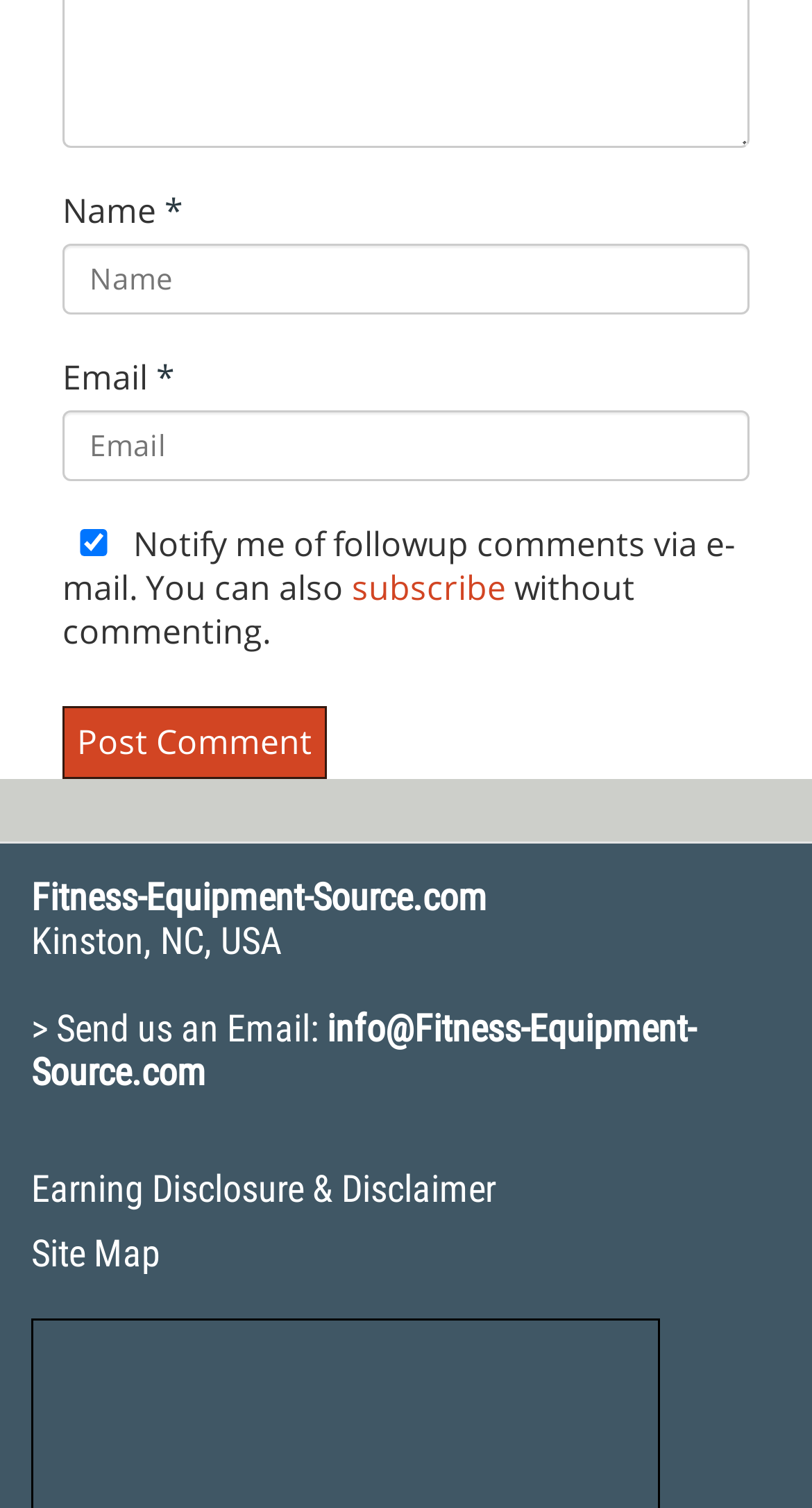Provide the bounding box coordinates for the UI element described in this sentence: "Earning Disclosure & Disclaimer". The coordinates should be four float values between 0 and 1, i.e., [left, top, right, bottom].

[0.038, 0.773, 0.61, 0.802]